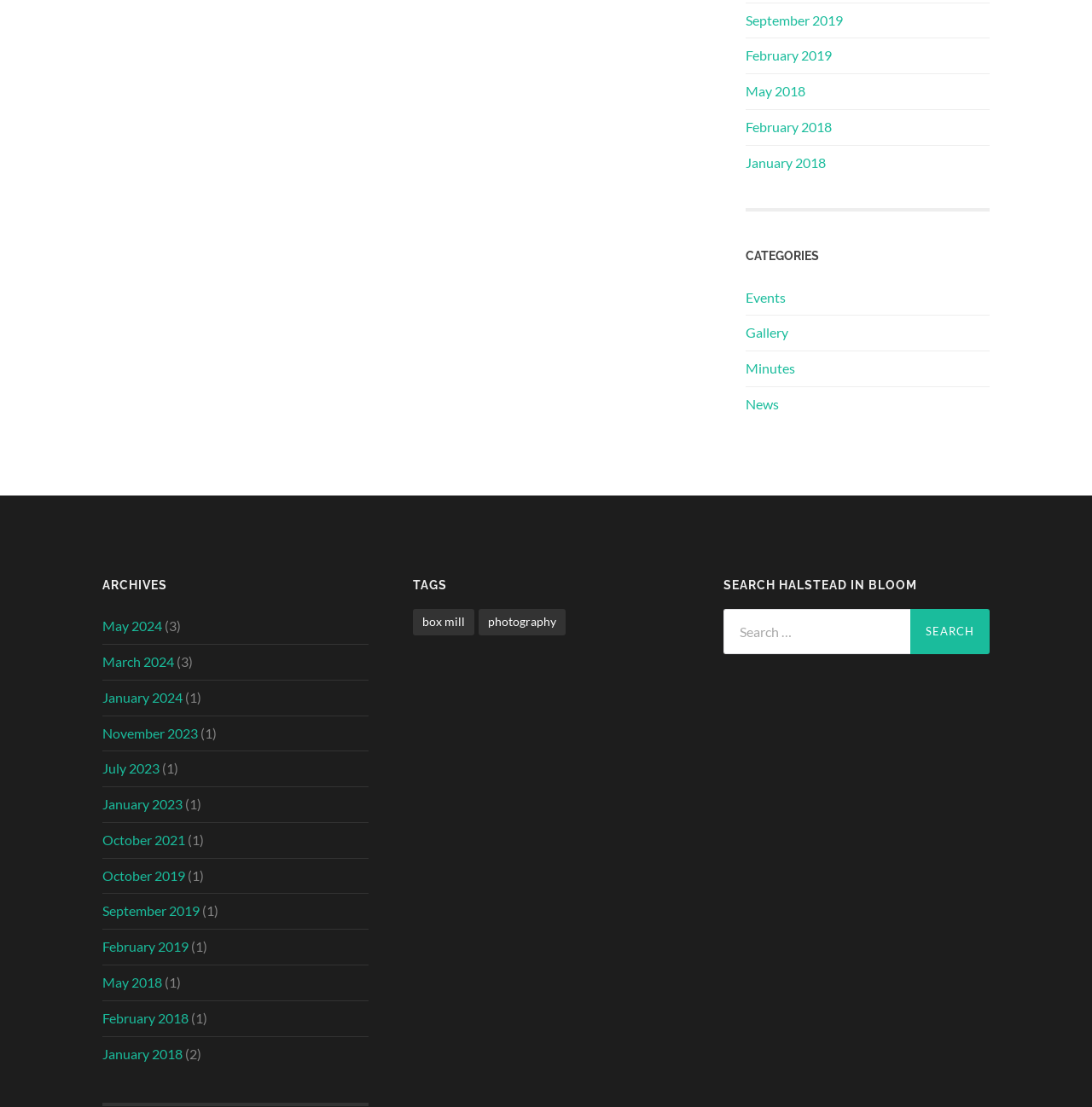Provide a one-word or one-phrase answer to the question:
What is the text of the heading above the search box?

SEARCH HALSTEAD IN BLOOM